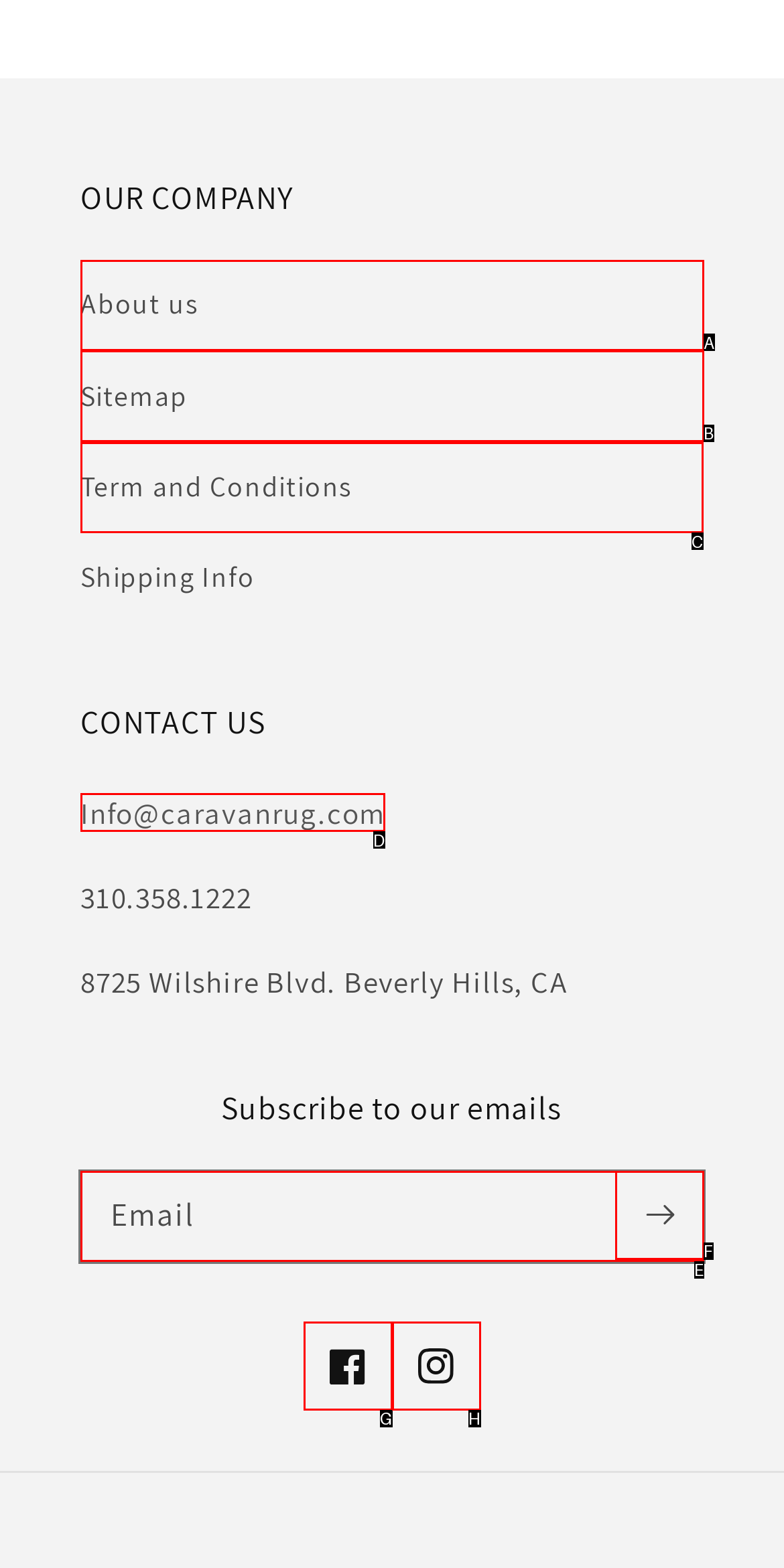Identify which lettered option to click to carry out the task: View Term and Conditions. Provide the letter as your answer.

C